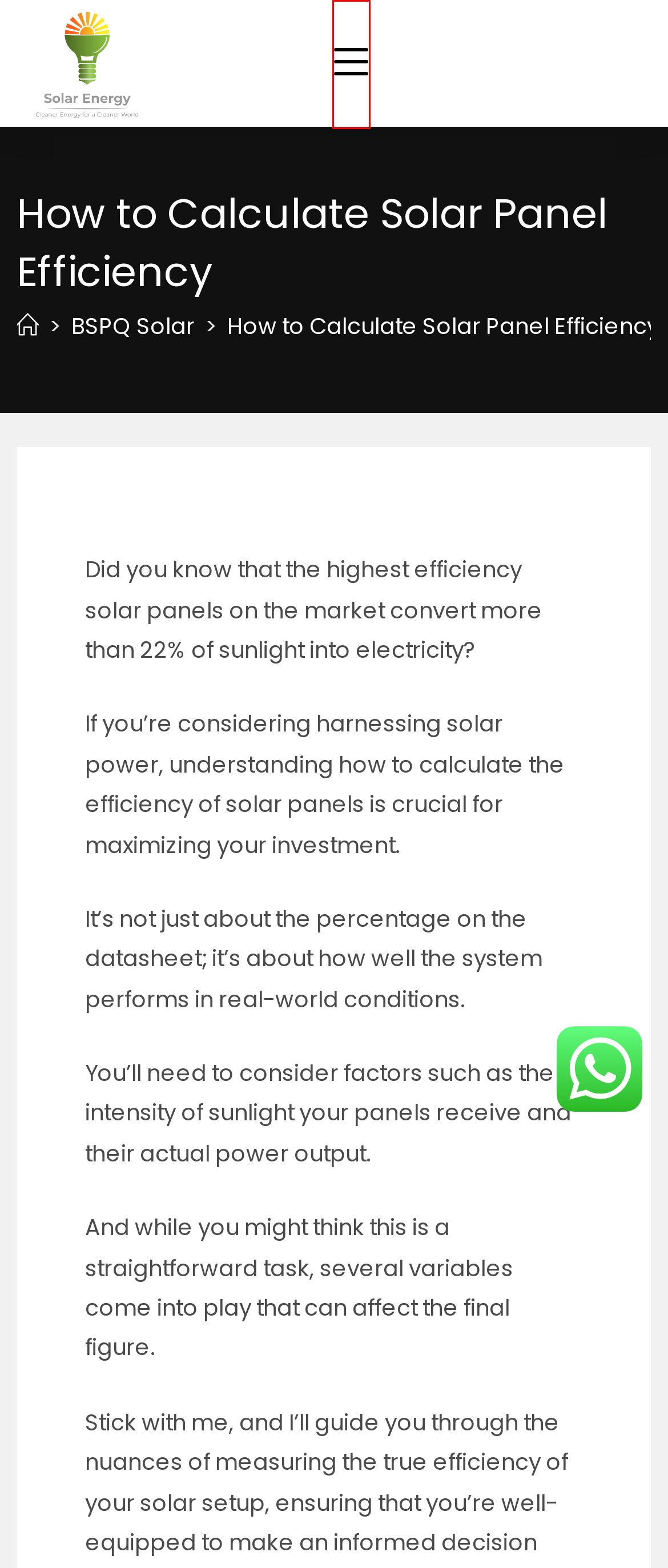Examine the screenshot of the webpage, which includes a red bounding box around an element. Choose the best matching webpage description for the page that will be displayed after clicking the element inside the red bounding box. Here are the candidates:
A. How to Stop Pigeons Nesting Under Solar Panels - BSPQ - Solar Panels In Australia
B. Why Are My Solar Panels Not Producing Enough Power - BSPQ - Solar Panels In Australia
C. How to Dispose Solar Panels - BSPQ - Solar Panels In Australia
D. Who Can Remove Solar Panels From Roof - BSPQ - Solar Panels In Australia
E. How to Use Solar Panel Directly Without Battery - BSPQ - Solar Panels In Australia
F. Marketing Tech Services - Website Design And Development Agency
G. BSPQ Solar - BSPQ - Solar Panels In Australia
H. Home - BSPQ - Solar Panels In Australia

H